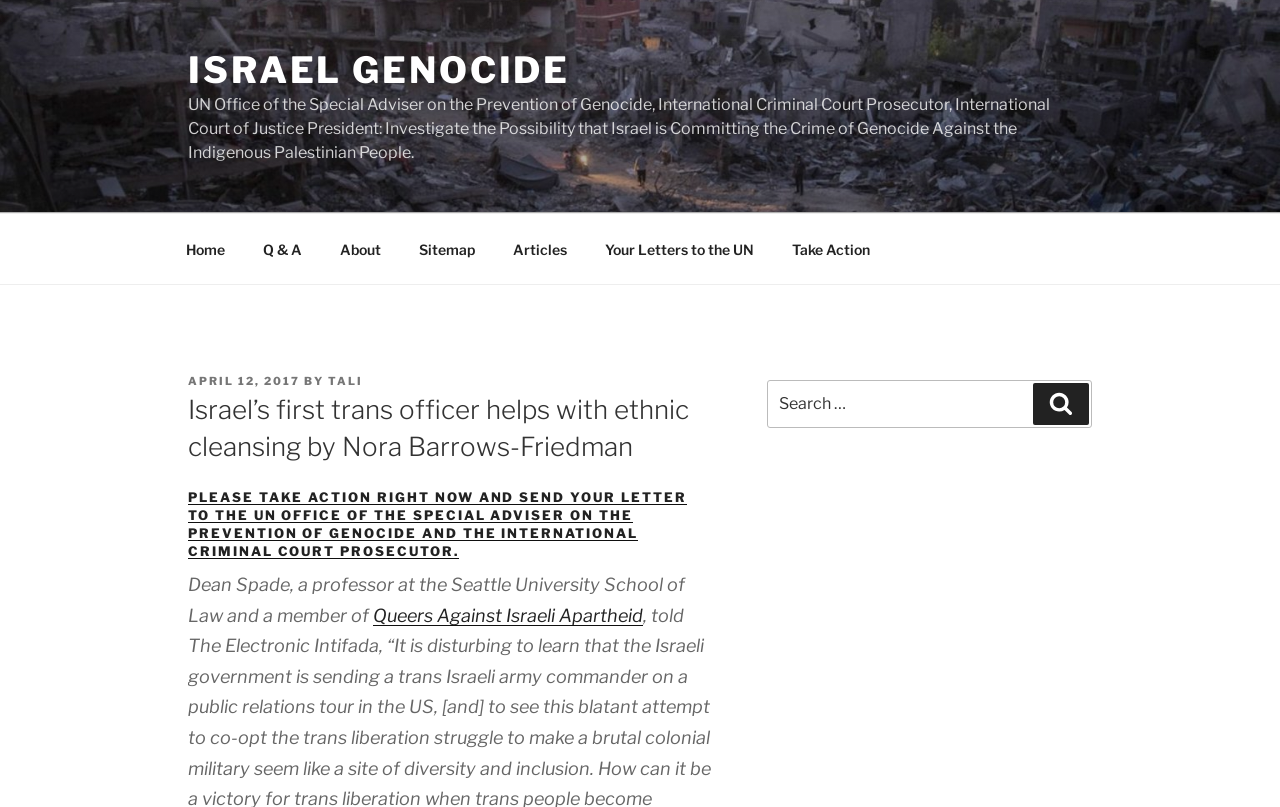What is the purpose of the search box?
Look at the image and provide a detailed response to the question.

I looked at the search box and its label 'Search for:' and inferred that its purpose is to allow users to search the website for specific content.